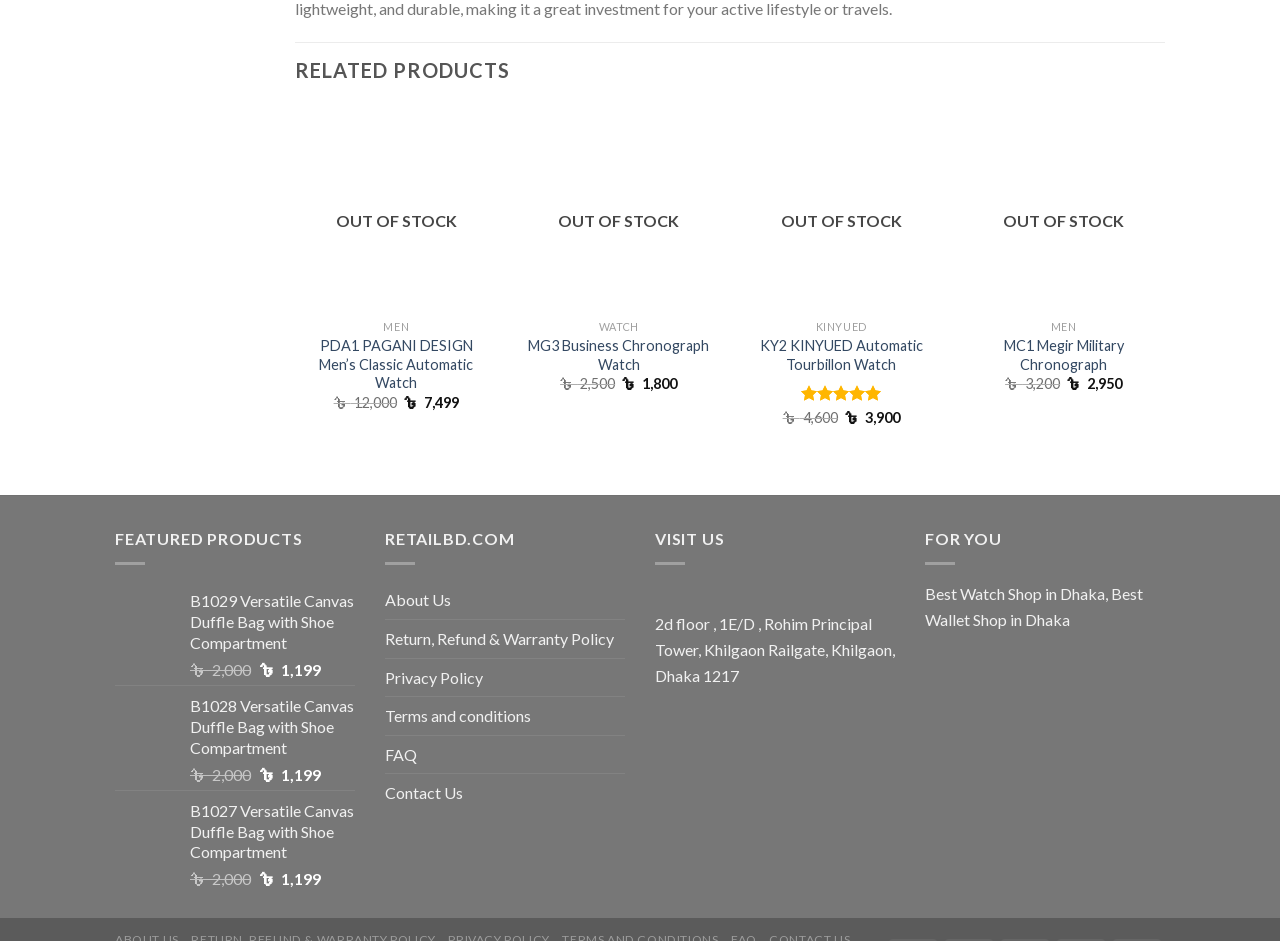What is the category of the first product?
Please utilize the information in the image to give a detailed response to the question.

The first product is 'PDA1 PAGANI DESIGN Men’s Classic Automatic Watch', and it belongs to the 'MEN' category, which is indicated by the StaticText 'MEN' with bounding box coordinates [0.3, 0.34, 0.32, 0.354] next to the product name.